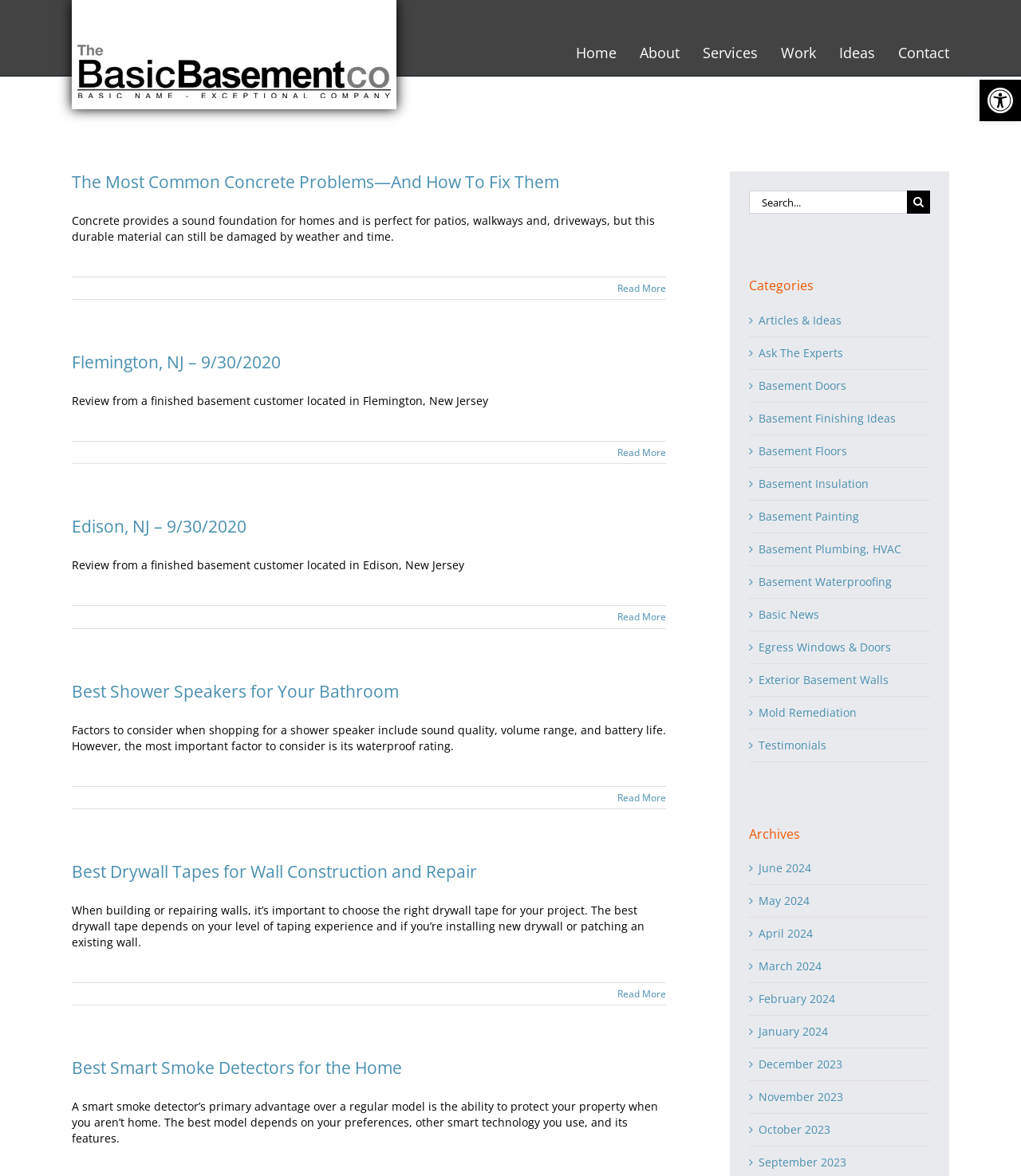Indicate the bounding box coordinates of the clickable region to achieve the following instruction: "Read more about The Most Common Concrete Problems—And How To Fix Them."

[0.605, 0.239, 0.652, 0.251]